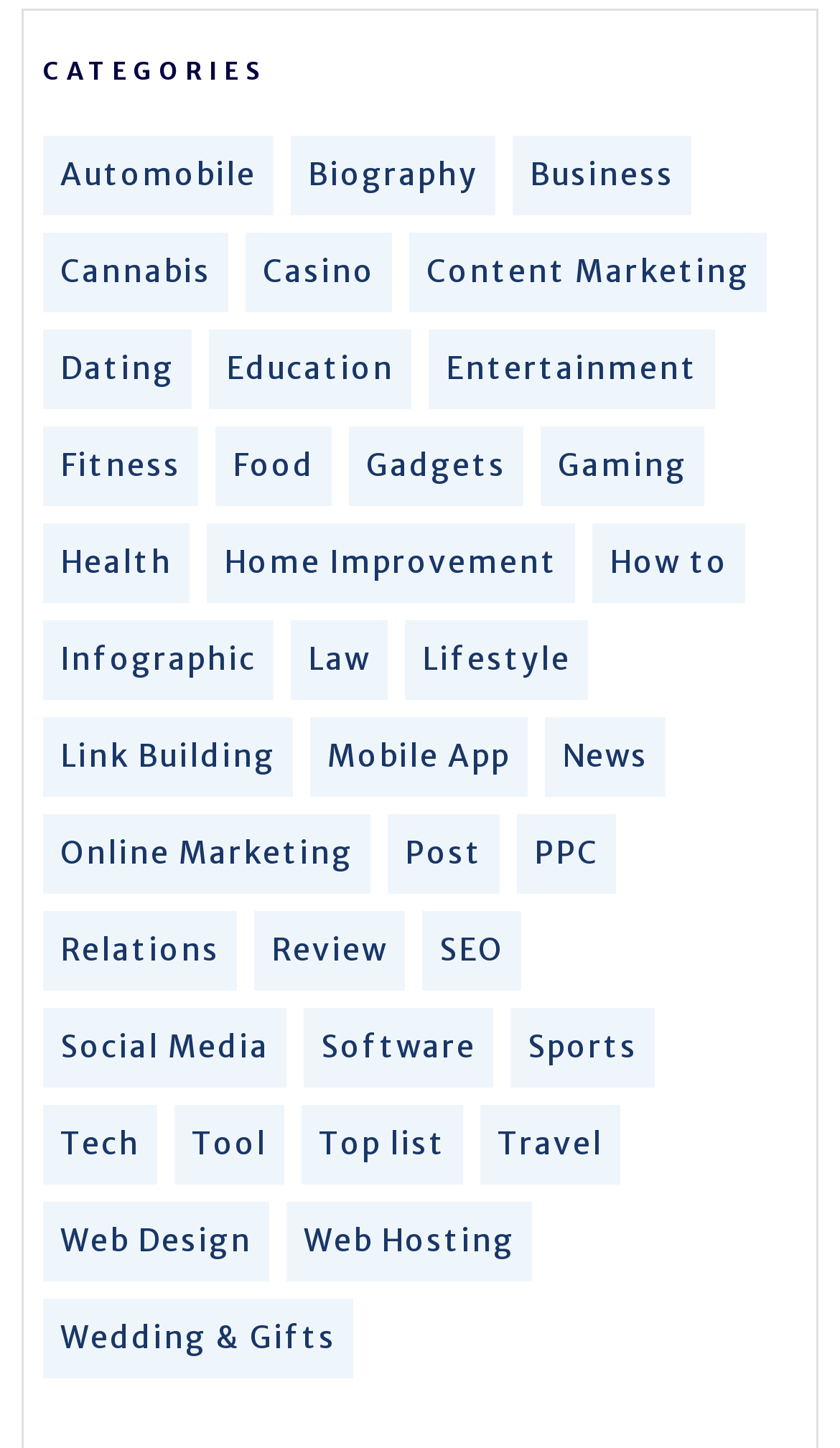Using the webpage screenshot and the element description Wedding & Gifts, determine the bounding box coordinates. Specify the coordinates in the format (top-left x, top-left y, bottom-right x, bottom-right y) with values ranging from 0 to 1.

[0.072, 0.909, 0.4, 0.94]